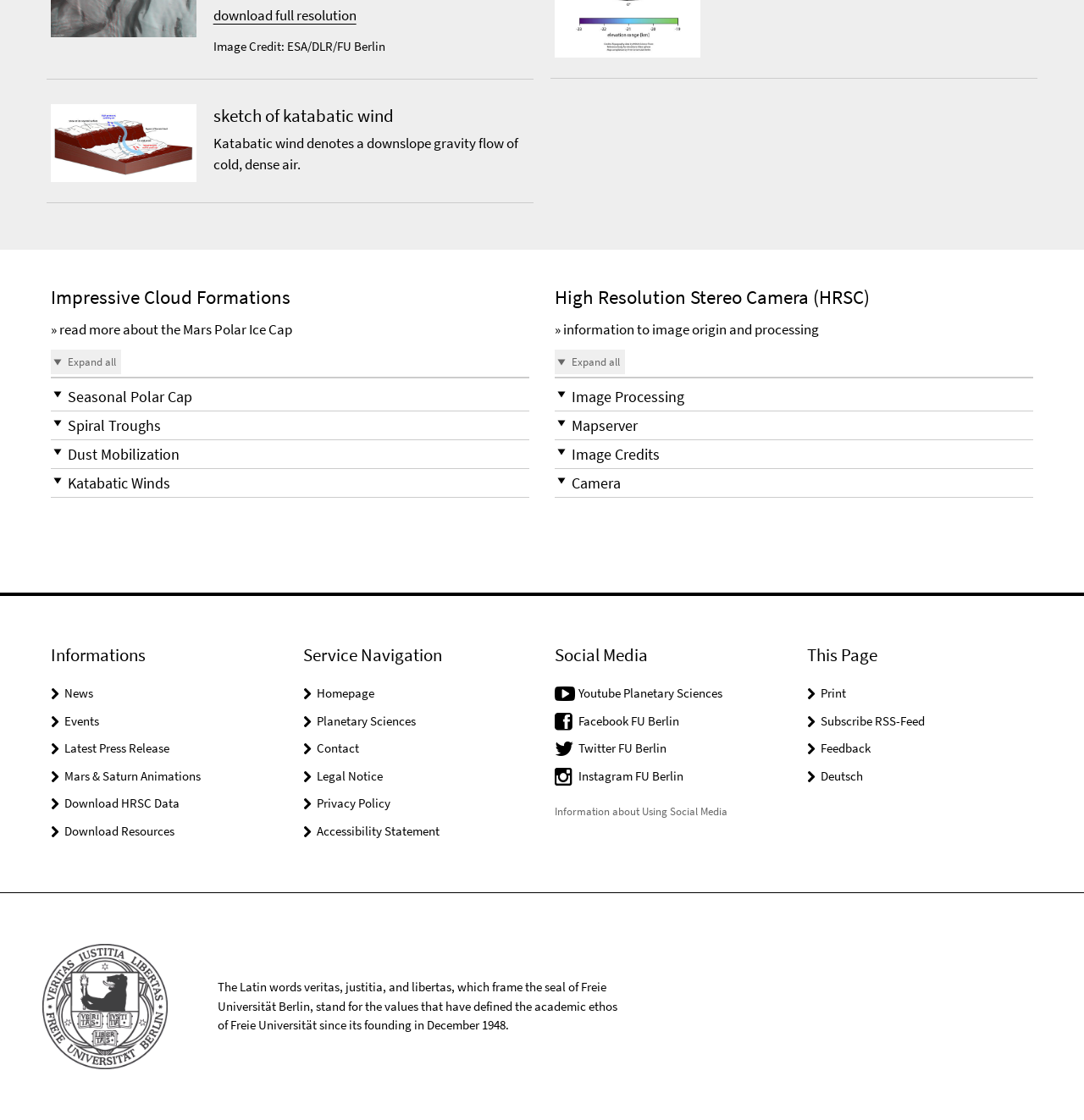Give a one-word or one-phrase response to the question: 
What is the name of the camera used to capture the image?

High Resolution Stereo Camera (HRSC)